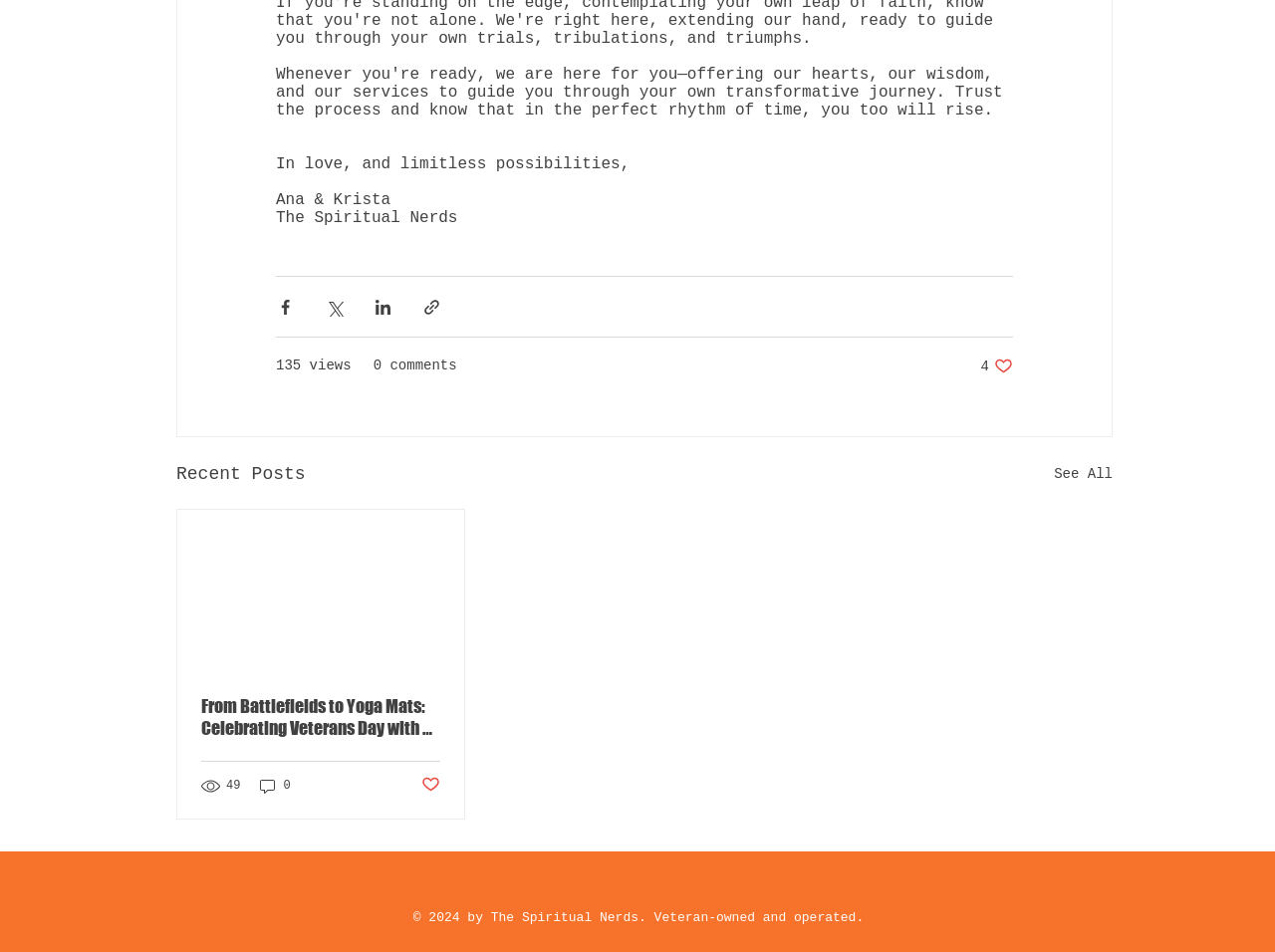Locate the bounding box coordinates of the UI element described by: "See All". Provide the coordinates as four float numbers between 0 and 1, formatted as [left, top, right, bottom].

[0.827, 0.483, 0.873, 0.514]